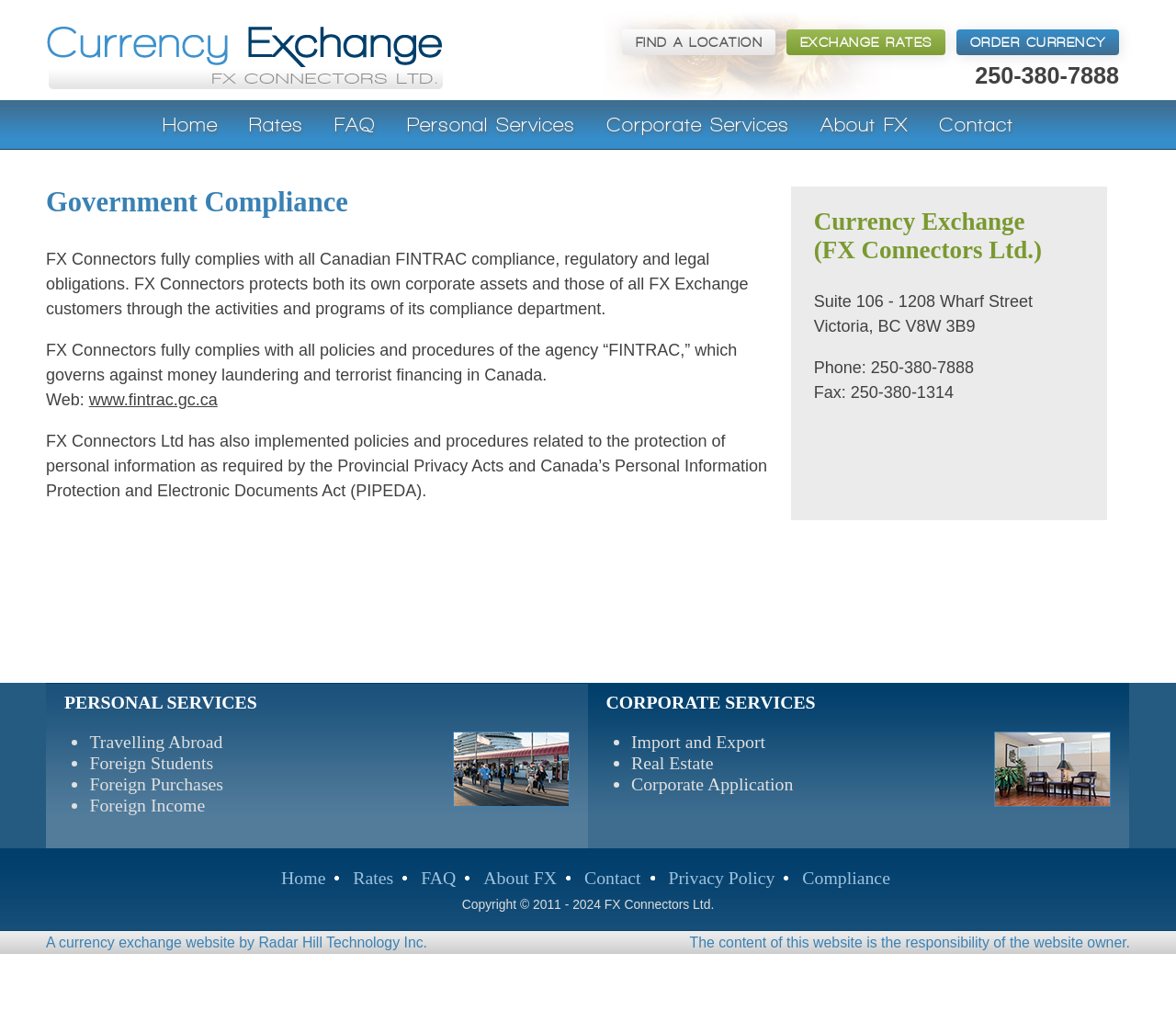Show me the bounding box coordinates of the clickable region to achieve the task as per the instruction: "Click on About FX".

[0.686, 0.097, 0.783, 0.144]